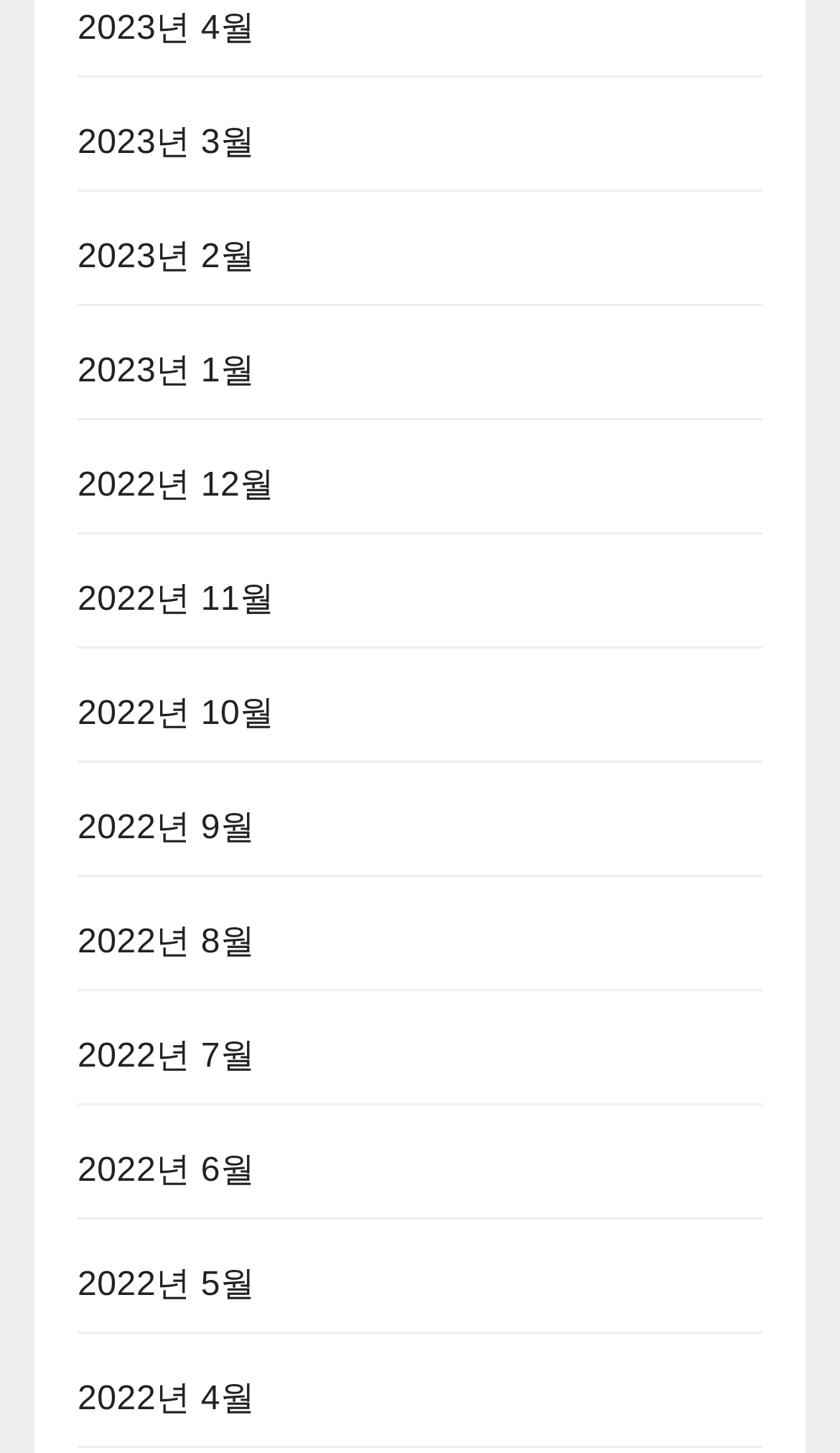What is the earliest month listed?
Examine the webpage screenshot and provide an in-depth answer to the question.

I looked at the list of links and found that the earliest month listed is '2022년 4월', which is at the bottom of the list.